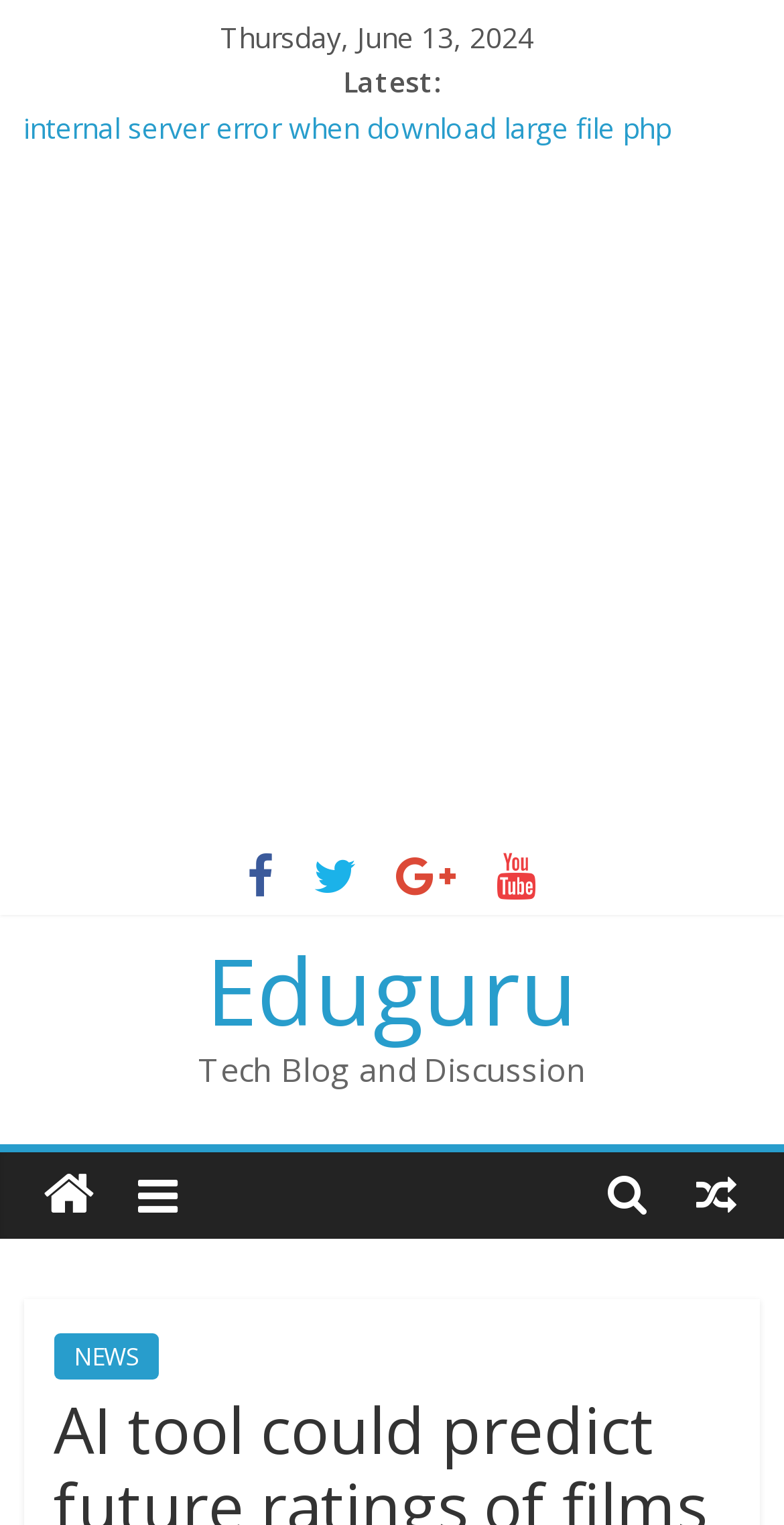Identify the bounding box for the UI element specified in this description: "NEWS". The coordinates must be four float numbers between 0 and 1, formatted as [left, top, right, bottom].

[0.068, 0.875, 0.202, 0.905]